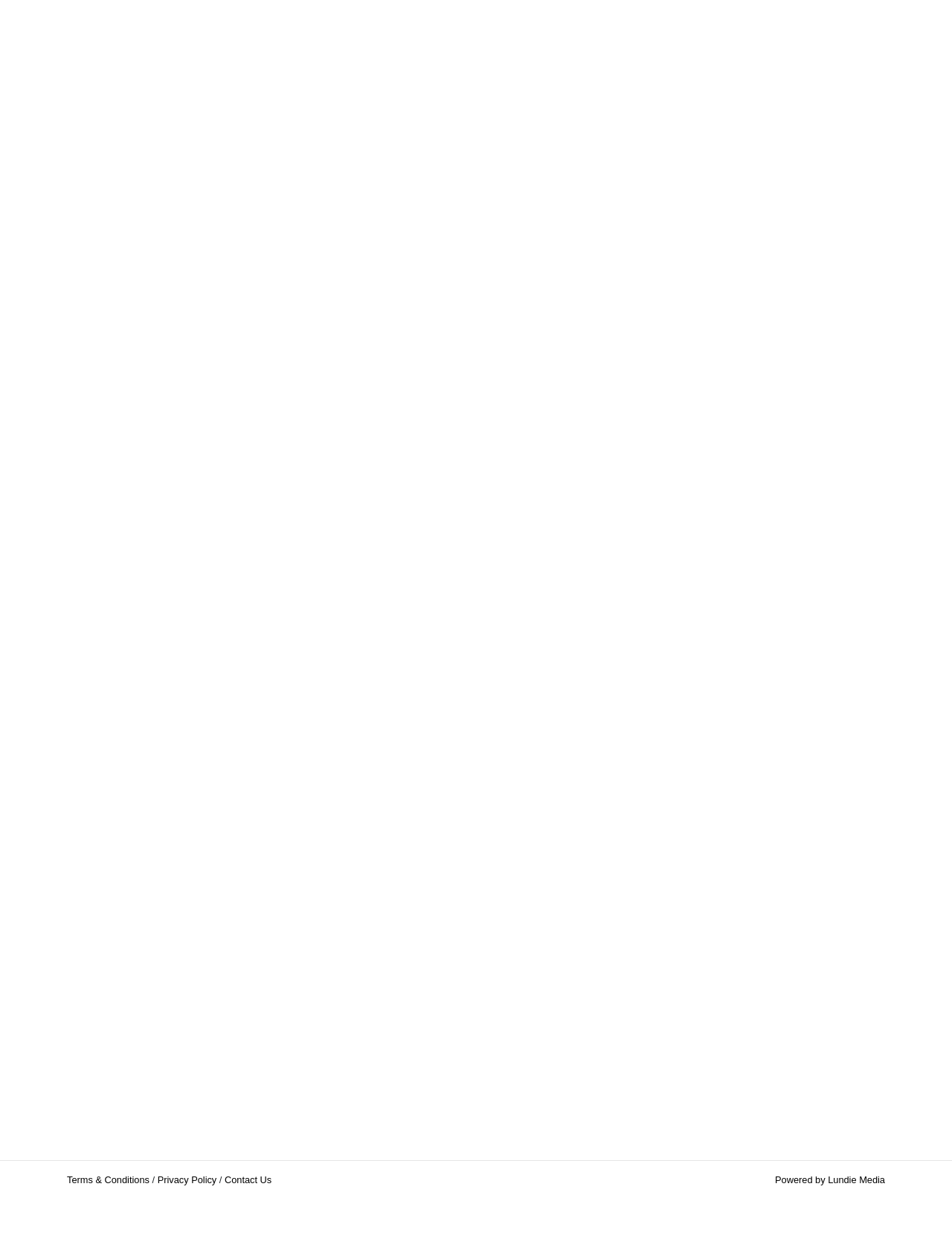Using the provided element description, identify the bounding box coordinates as (top-left x, top-left y, bottom-right x, bottom-right y). Ensure all values are between 0 and 1. Description: Contact Us

[0.236, 0.95, 0.285, 0.959]